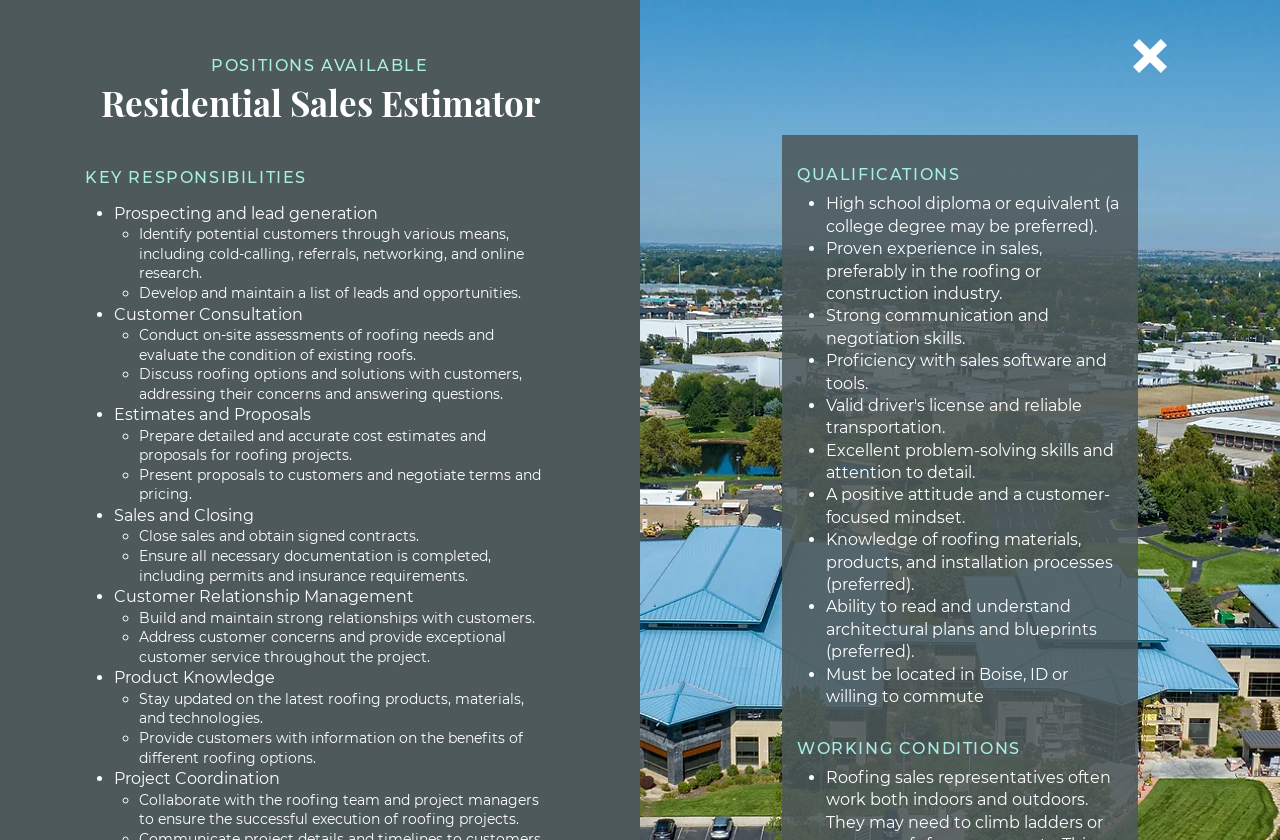What is the purpose of the 'Get Estimate' button?
Please respond to the question with as much detail as possible.

The purpose of the 'Get Estimate' button is to allow customers to request a roofing estimate, which is likely to initiate the sales process with the company.